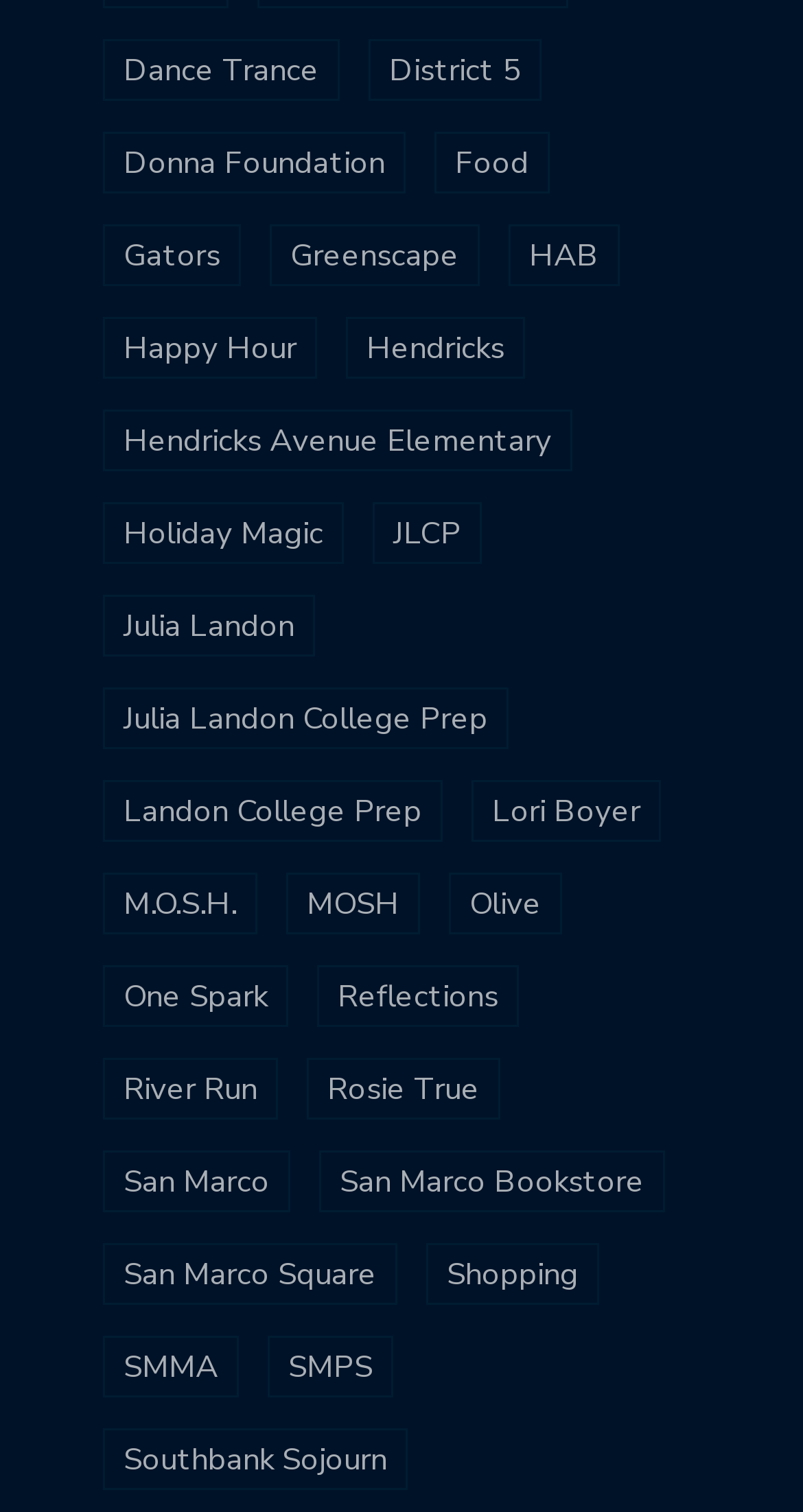Show the bounding box coordinates for the element that needs to be clicked to execute the following instruction: "Explore the Forensic Scholars Program". Provide the coordinates in the form of four float numbers between 0 and 1, i.e., [left, top, right, bottom].

None